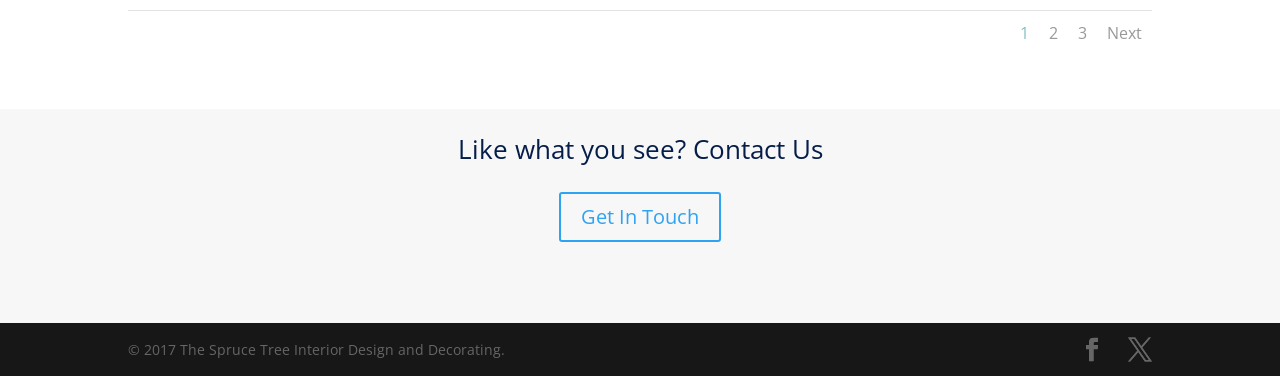How many social media icons are there?
Please provide an in-depth and detailed response to the question.

I counted the link elements with OCR text '' and '' at the bottom of the page, which have bounding box coordinates [0.844, 0.898, 0.863, 0.964] and [0.881, 0.898, 0.9, 0.964] respectively. There are 2 social media icons in total.